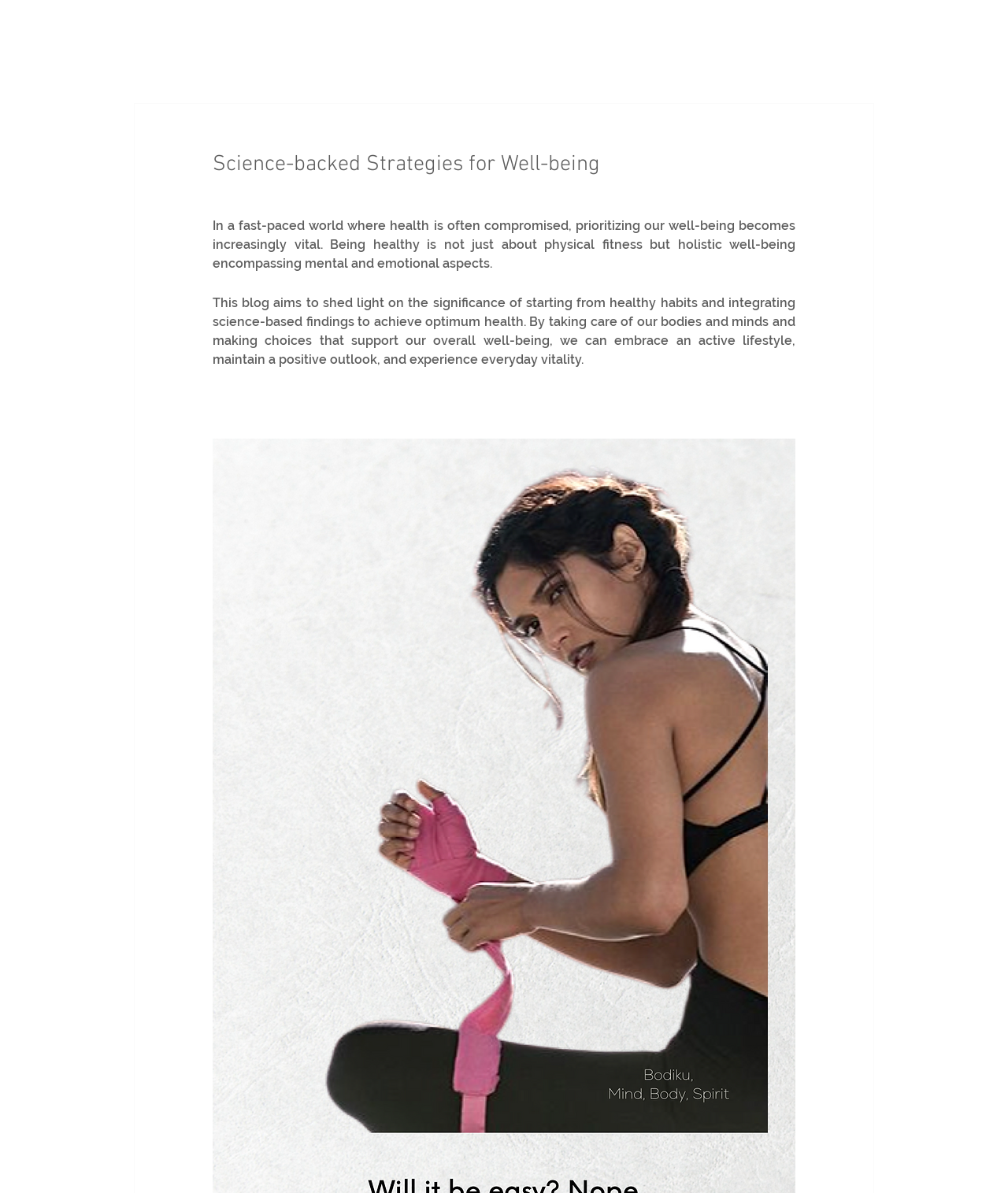What is the main topic of this website?
Answer the question with a detailed and thorough explanation.

Based on the webpage content, it appears that the main topic of this website is well-being, as indicated by the heading 'Science-backed Strategies for Well-being' and the subsequent paragraphs discussing the importance of prioritizing well-being.